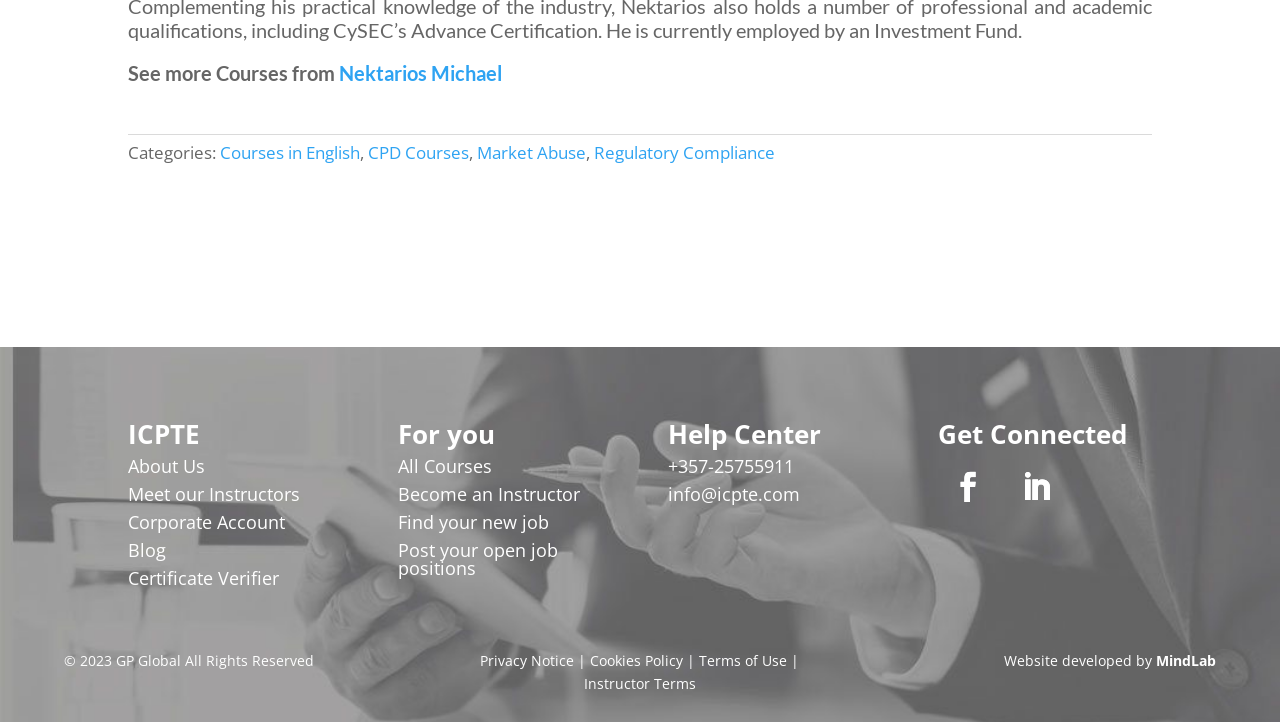Determine the bounding box coordinates of the clickable element to complete this instruction: "Read the blog". Provide the coordinates in the format of four float numbers between 0 and 1, [left, top, right, bottom].

[0.1, 0.746, 0.13, 0.779]